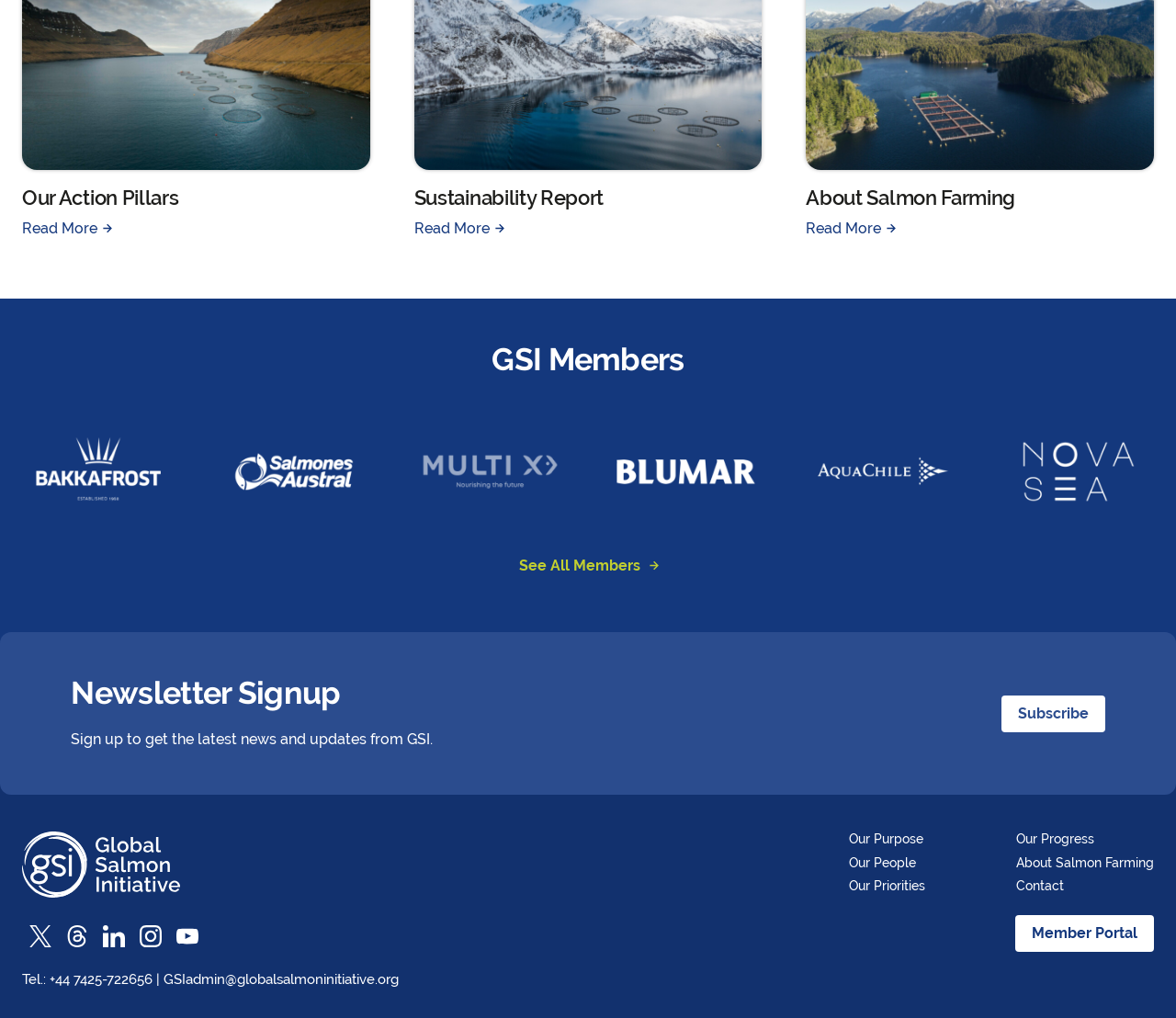Can you find the bounding box coordinates for the element to click on to achieve the instruction: "Click on Salmones Austral"?

[0.185, 0.453, 0.315, 0.471]